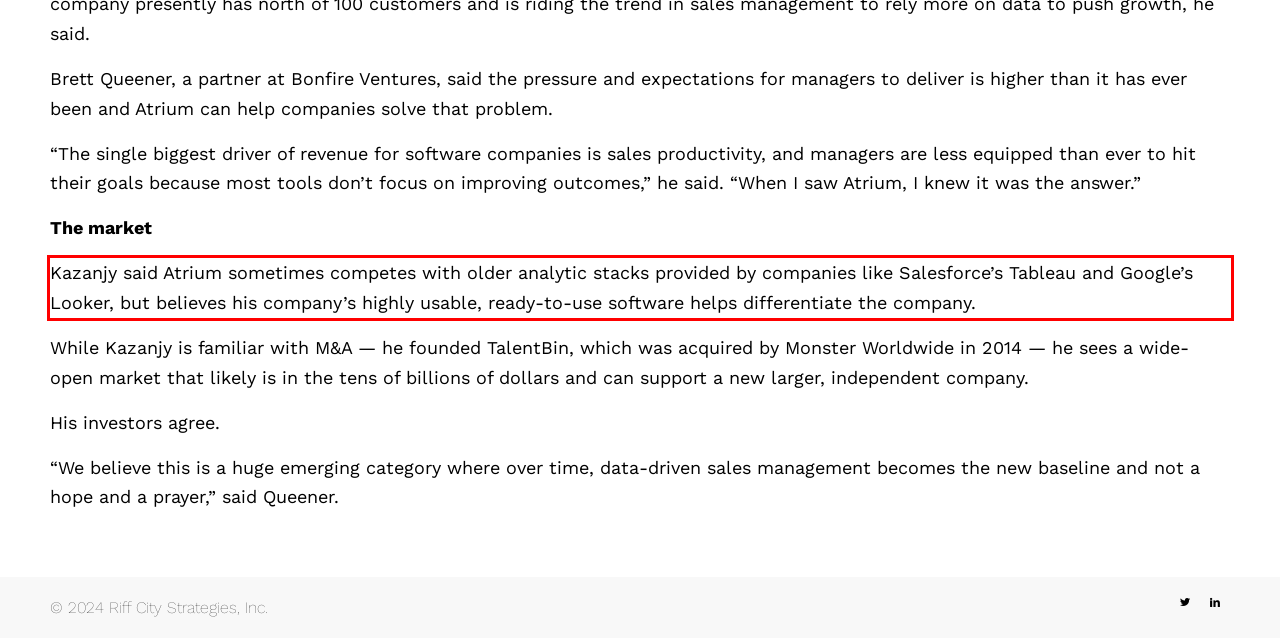The screenshot you have been given contains a UI element surrounded by a red rectangle. Use OCR to read and extract the text inside this red rectangle.

Kazanjy said Atrium sometimes competes with older analytic stacks provided by companies like Salesforce’s Tableau and Google’s Looker, but believes his company’s highly usable, ready-to-use software helps differentiate the company.